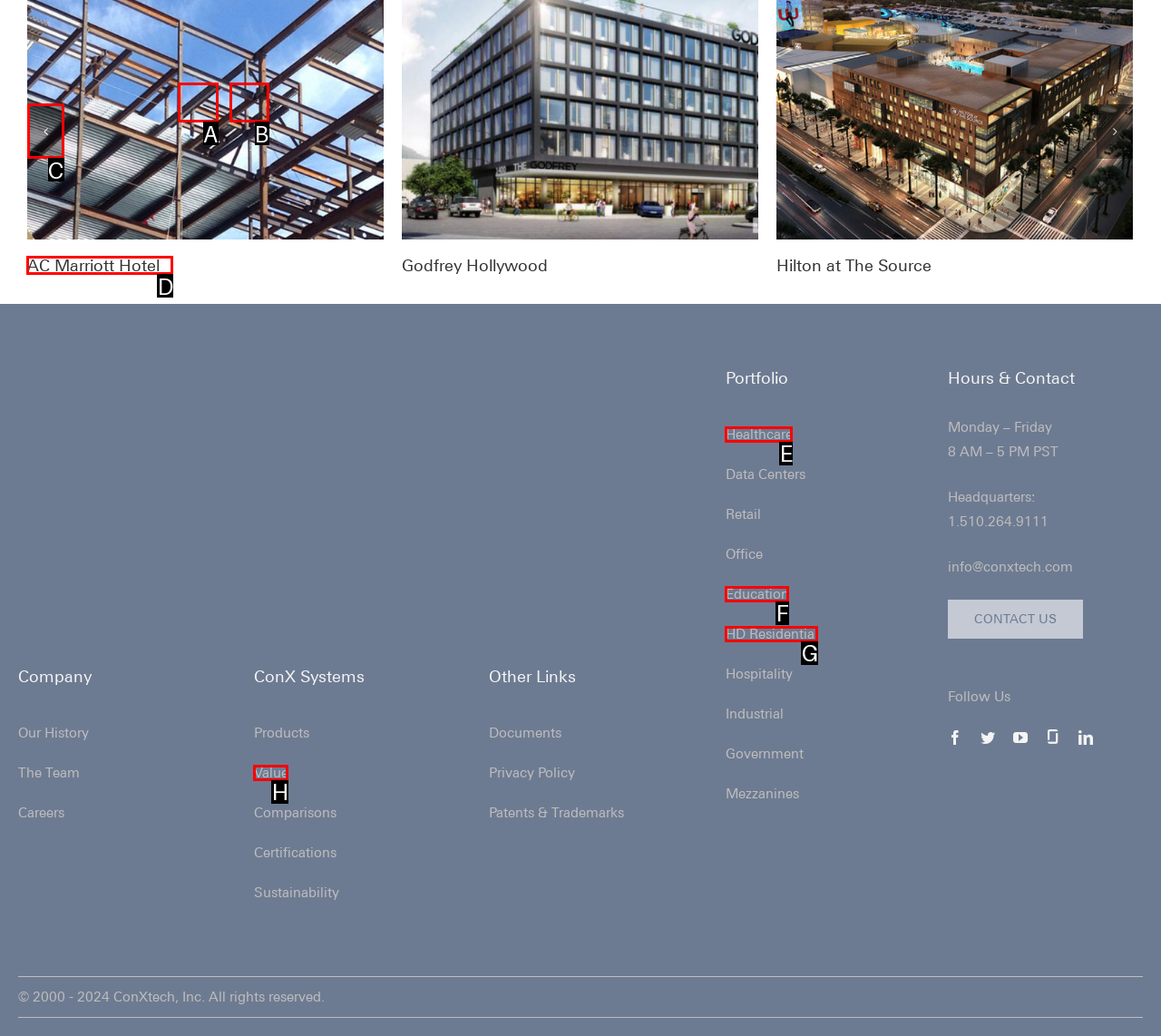Choose the correct UI element to click for this task: Click on Godfrey Hollywood Answer using the letter from the given choices.

D